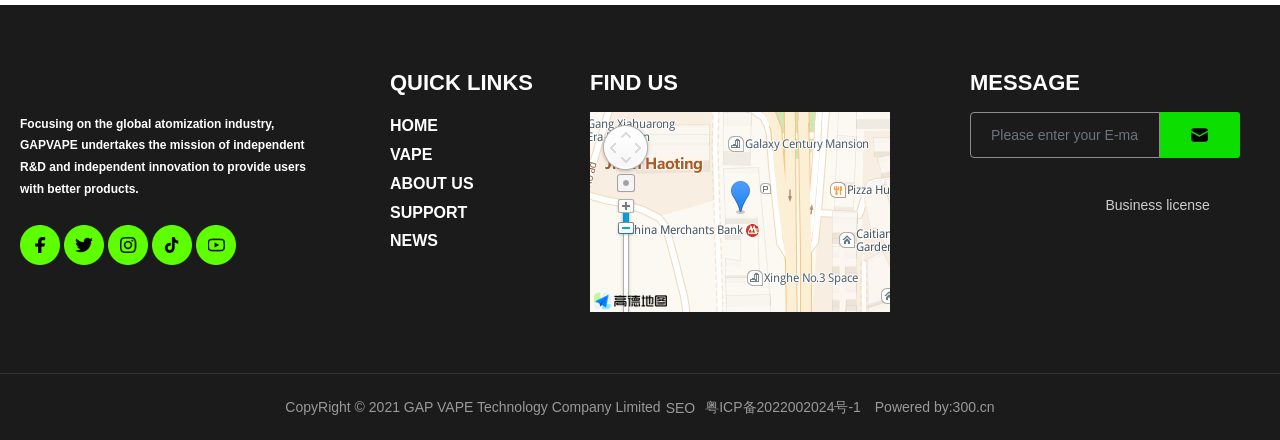Locate the bounding box coordinates of the region to be clicked to comply with the following instruction: "Contact us". The coordinates must be four float numbers between 0 and 1, in the form [left, top, right, bottom].

None